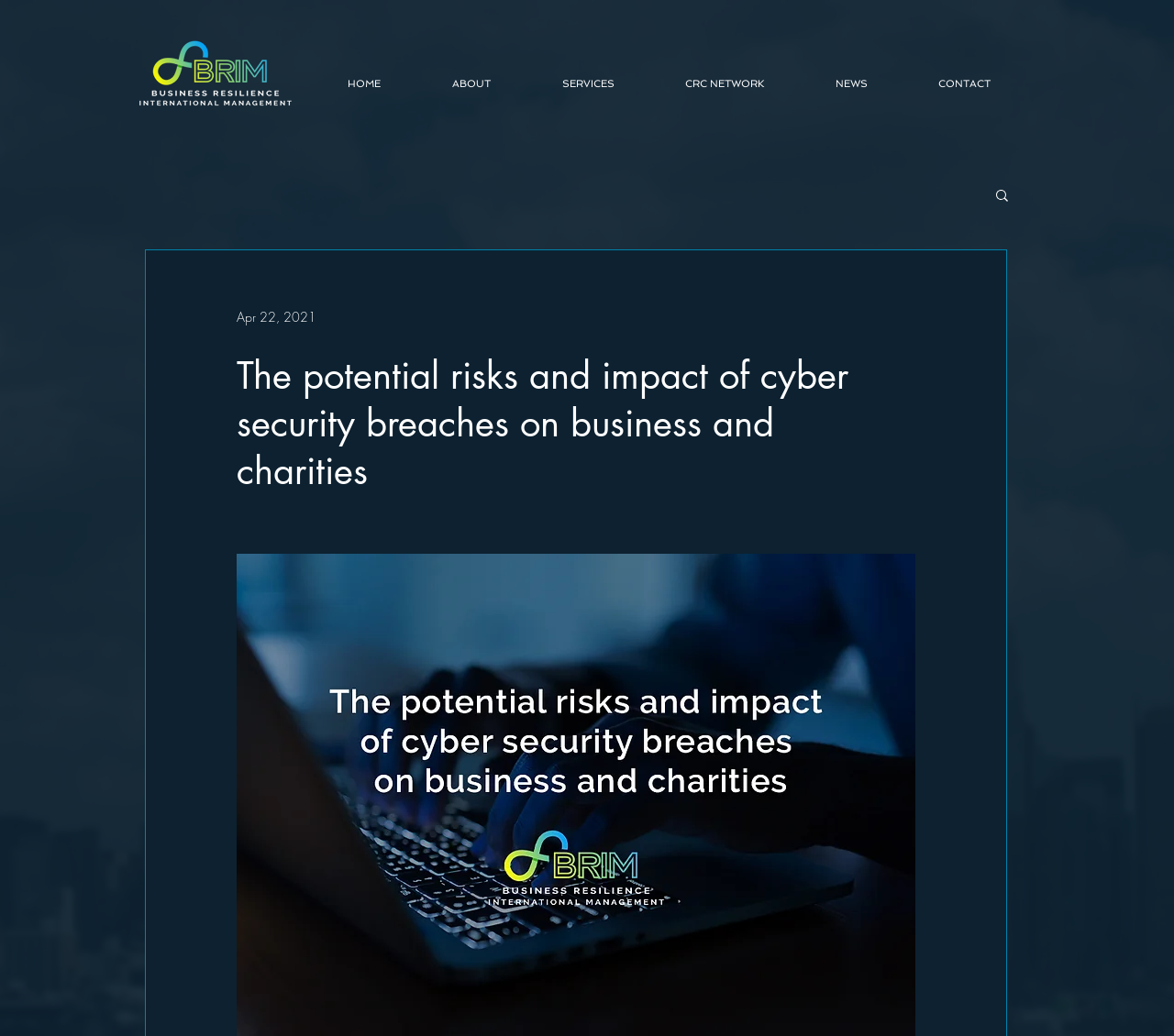How many navigation links are there?
Please answer the question with a detailed response using the information from the screenshot.

I counted the number of link elements under the navigation element, which are 'HOME', 'ABOUT', 'SERVICES', 'CRC NETWORK', 'NEWS', and 'CONTACT', totaling 6 navigation links.